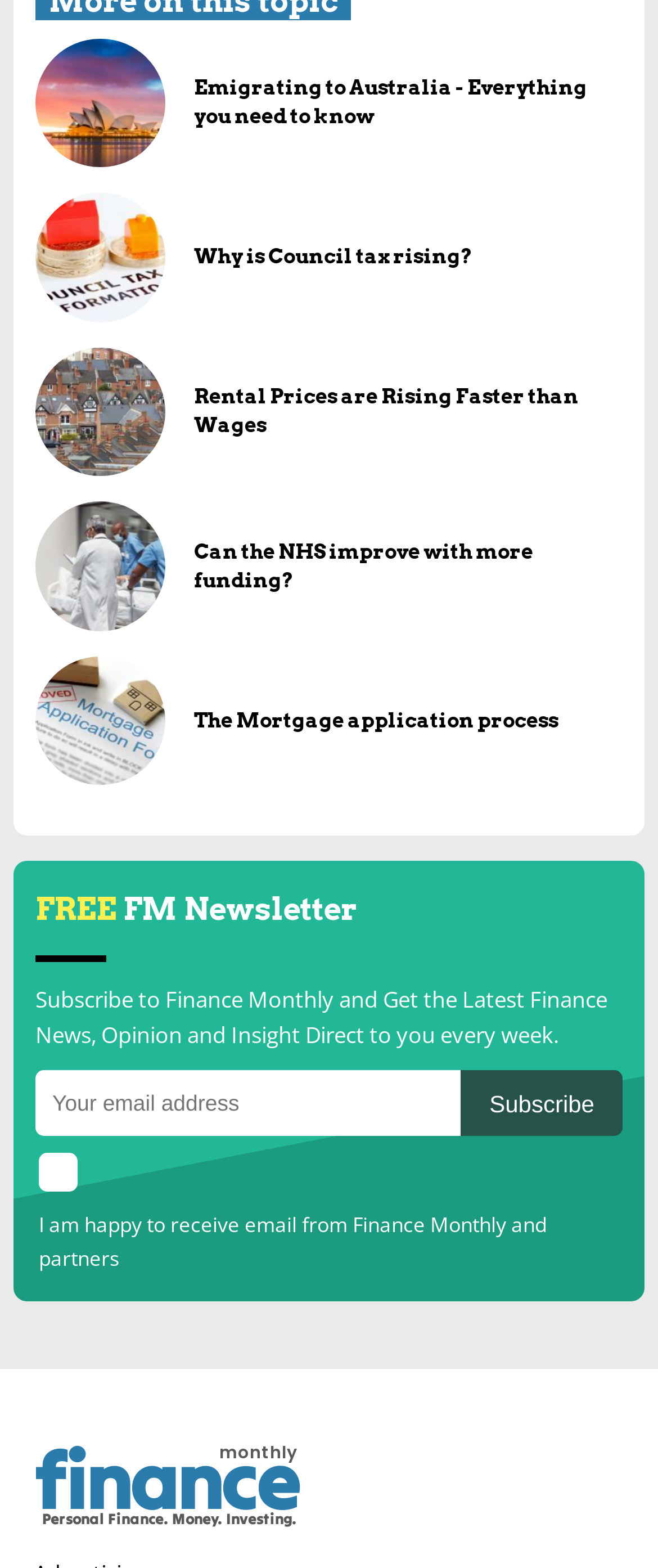Answer in one word or a short phrase: 
What is the purpose of the textbox?

Email